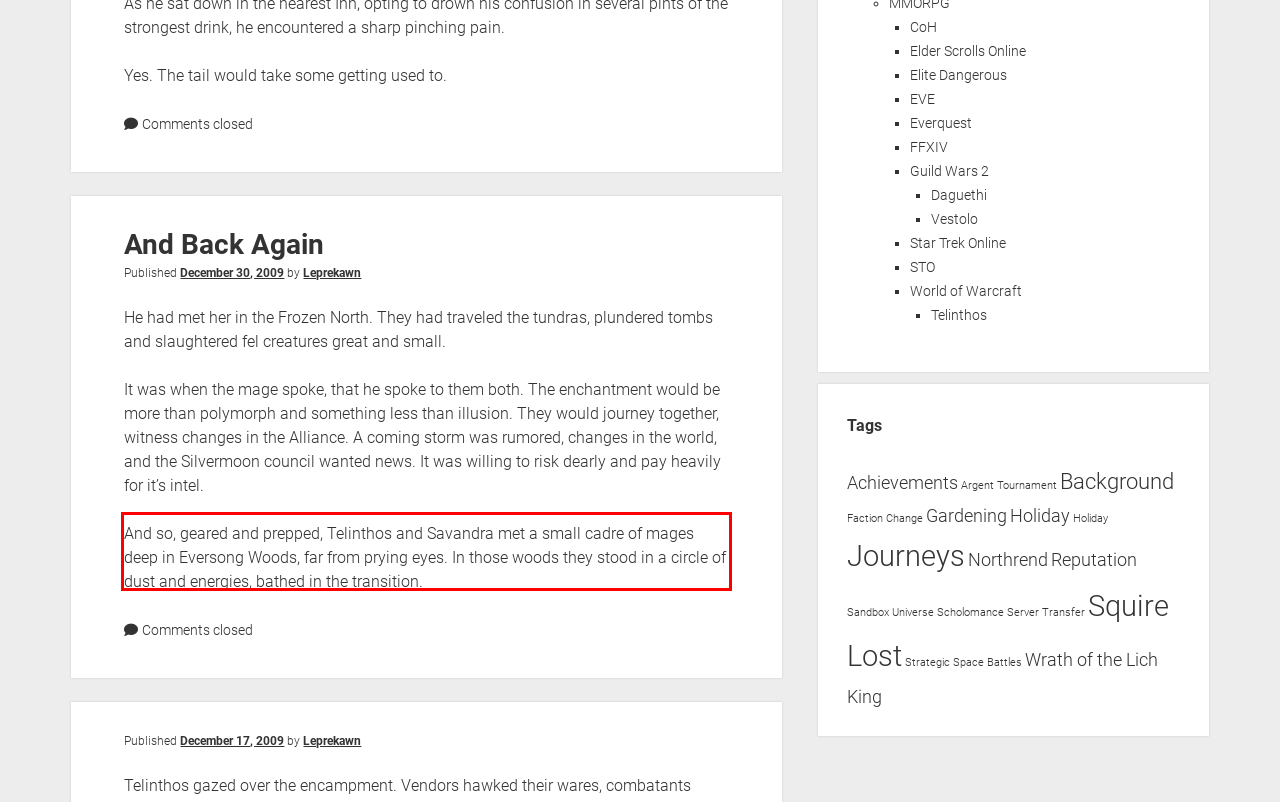Given a screenshot of a webpage with a red bounding box, please identify and retrieve the text inside the red rectangle.

And so, geared and prepped, Telinthos and Savandra met a small cadre of mages deep in Eversong Woods, far from prying eyes. In those woods they stood in a circle of dust and energies, bathed in the transition.